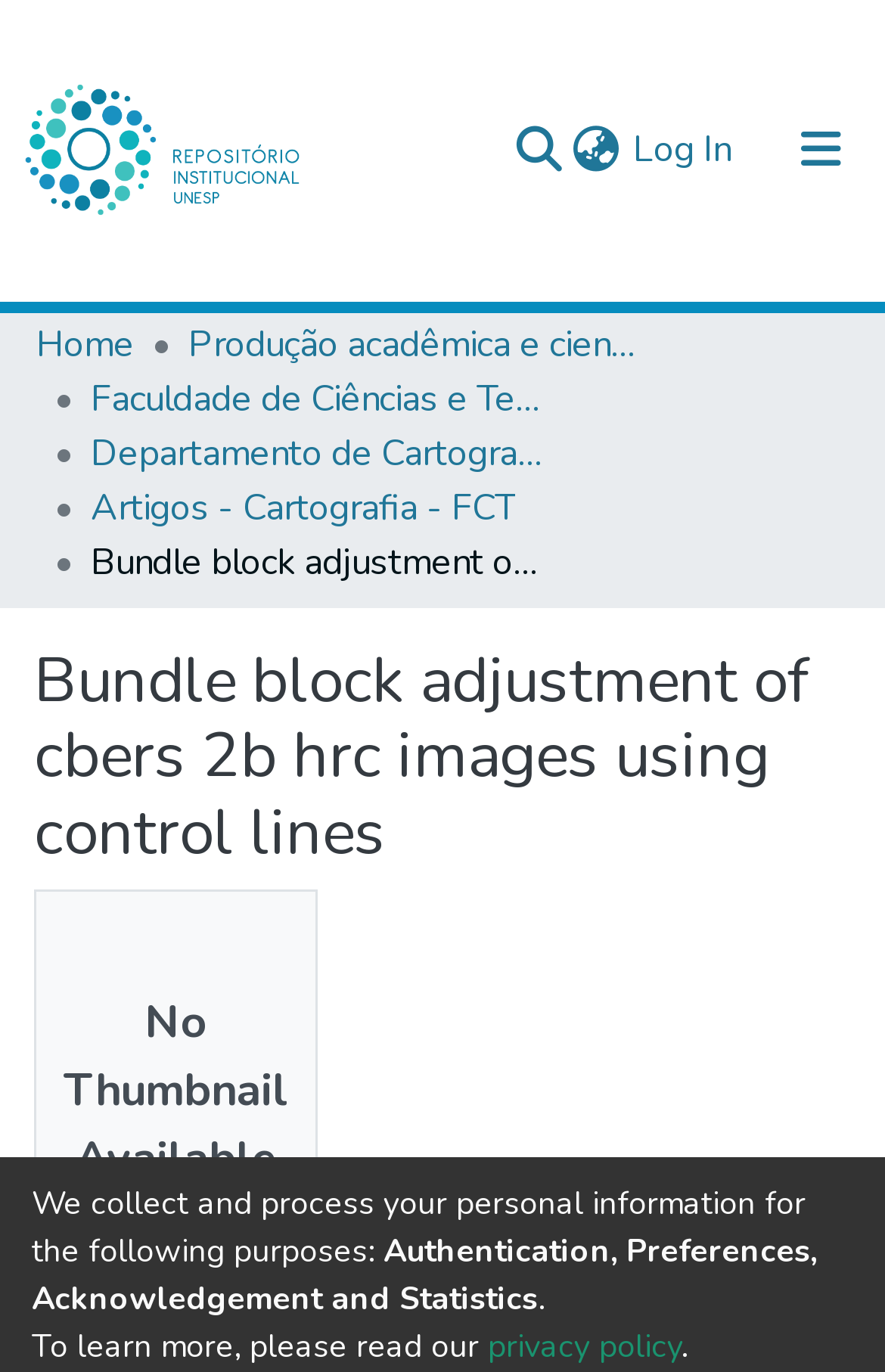What is the main navigation bar?
Provide a one-word or short-phrase answer based on the image.

Communities & Collections, All of Repository, Statistics